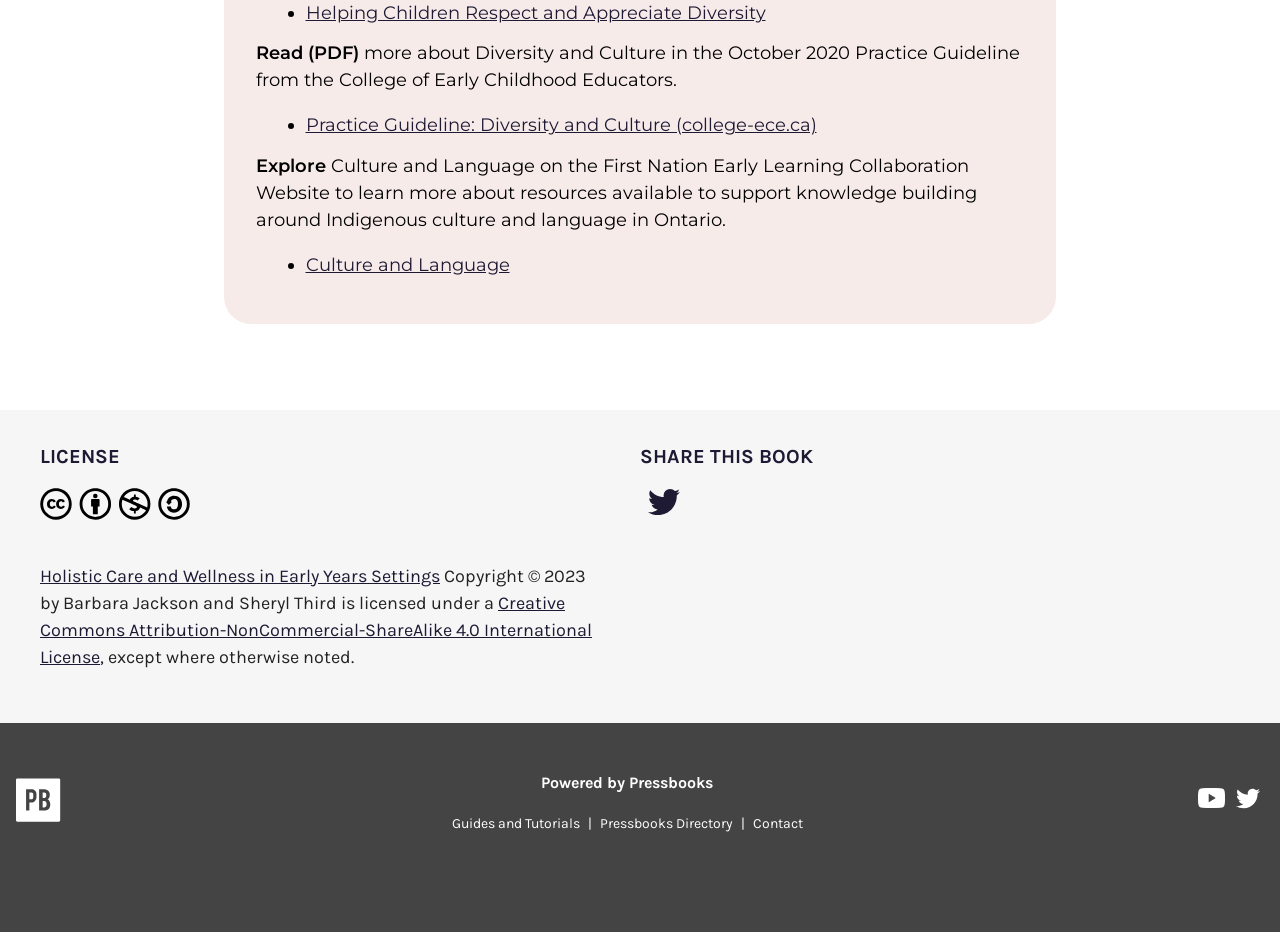Respond to the question below with a concise word or phrase:
What is the title of the first link?

Helping Children Respect and Appreciate Diversity